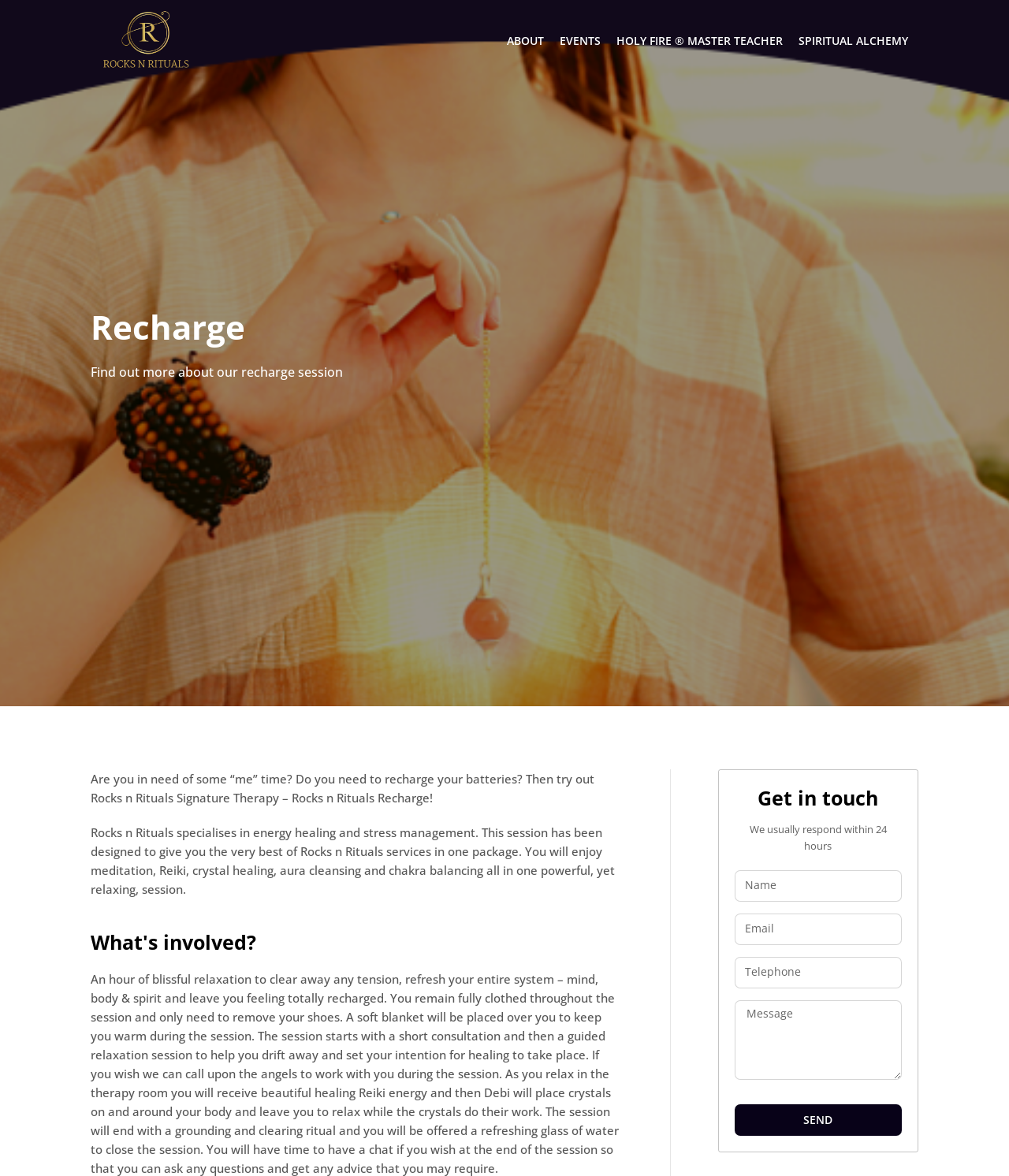What happens at the end of the Recharge session?
Look at the screenshot and respond with a single word or phrase.

Grounding and clearing ritual